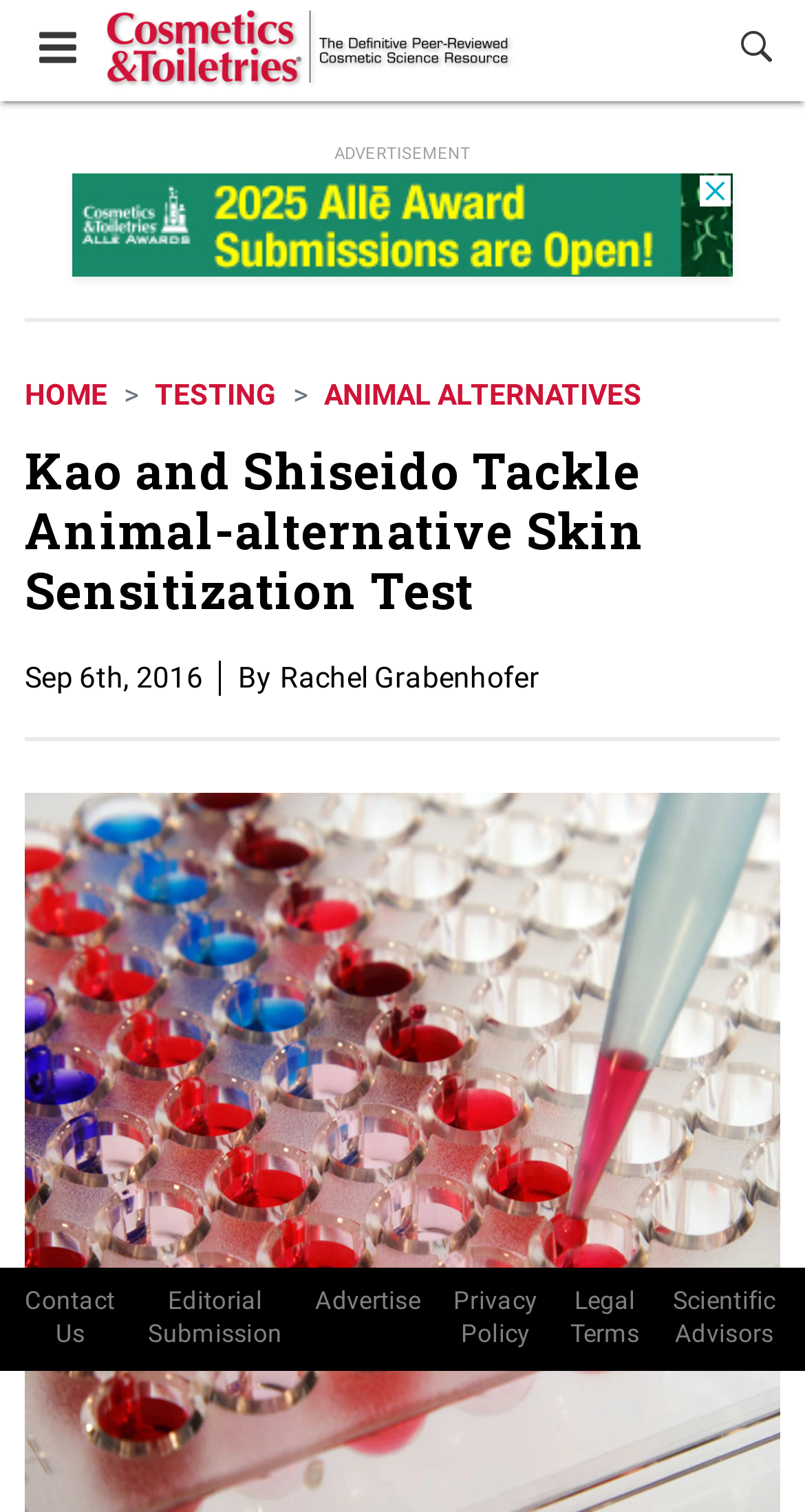Identify the bounding box coordinates of the element to click to follow this instruction: 'View the home page'. Ensure the coordinates are four float values between 0 and 1, provided as [left, top, right, bottom].

[0.031, 0.25, 0.133, 0.272]